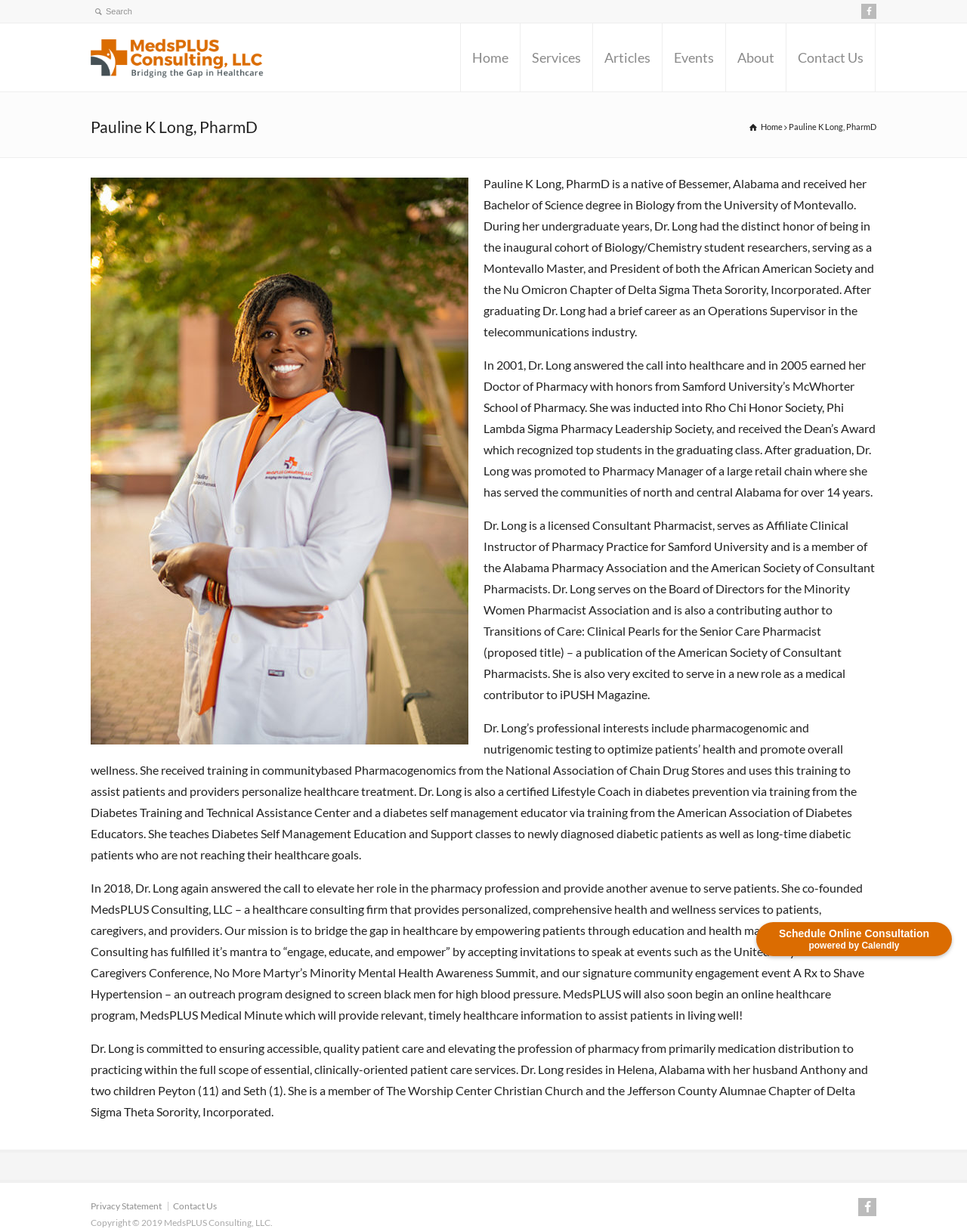Determine the bounding box coordinates of the clickable element to achieve the following action: 'Contact us'. Provide the coordinates as four float values between 0 and 1, formatted as [left, top, right, bottom].

[0.813, 0.019, 0.905, 0.074]